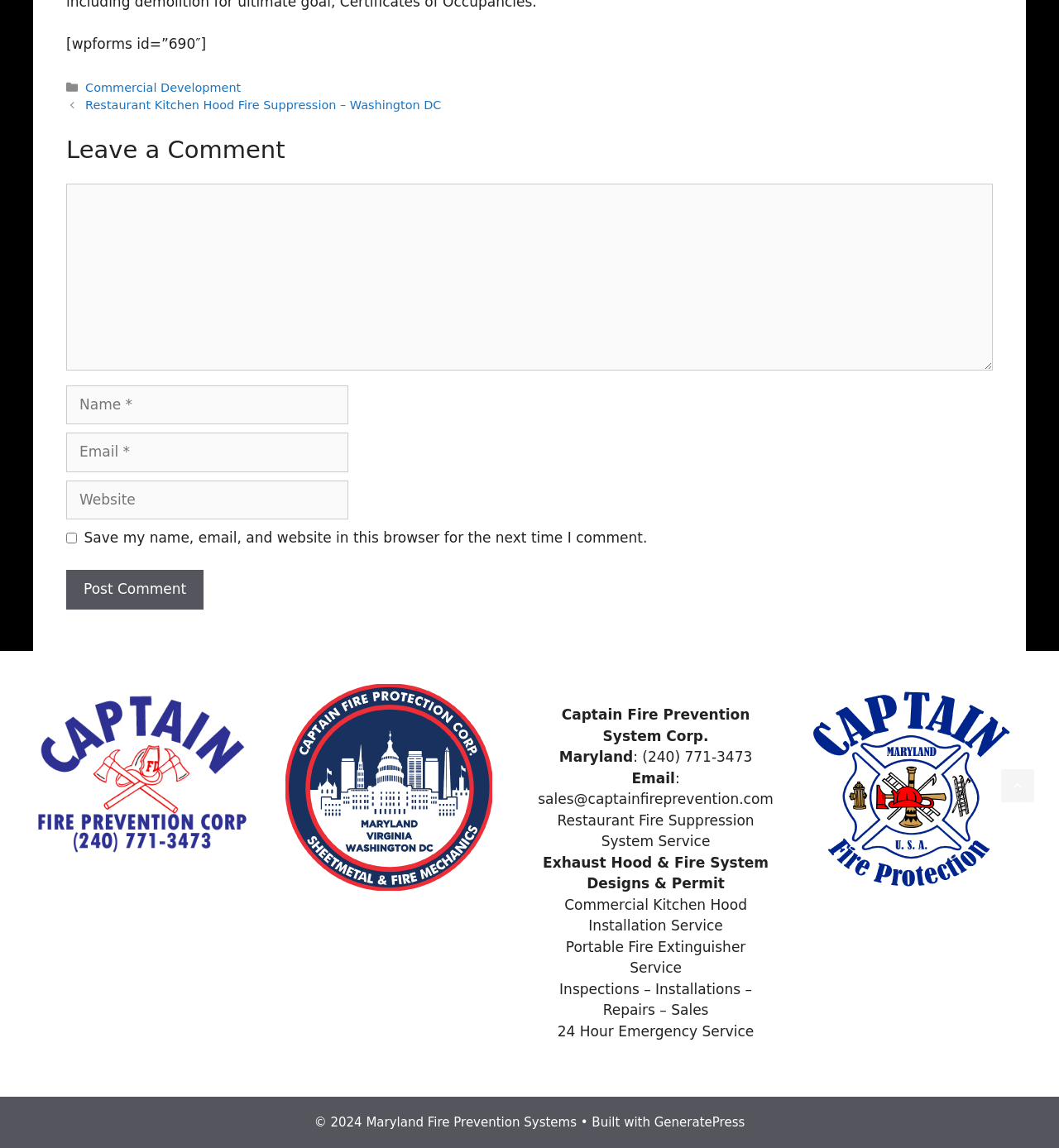Provide the bounding box coordinates of the HTML element described by the text: "name="submit" value="Post Comment"". The coordinates should be in the format [left, top, right, bottom] with values between 0 and 1.

[0.062, 0.497, 0.192, 0.531]